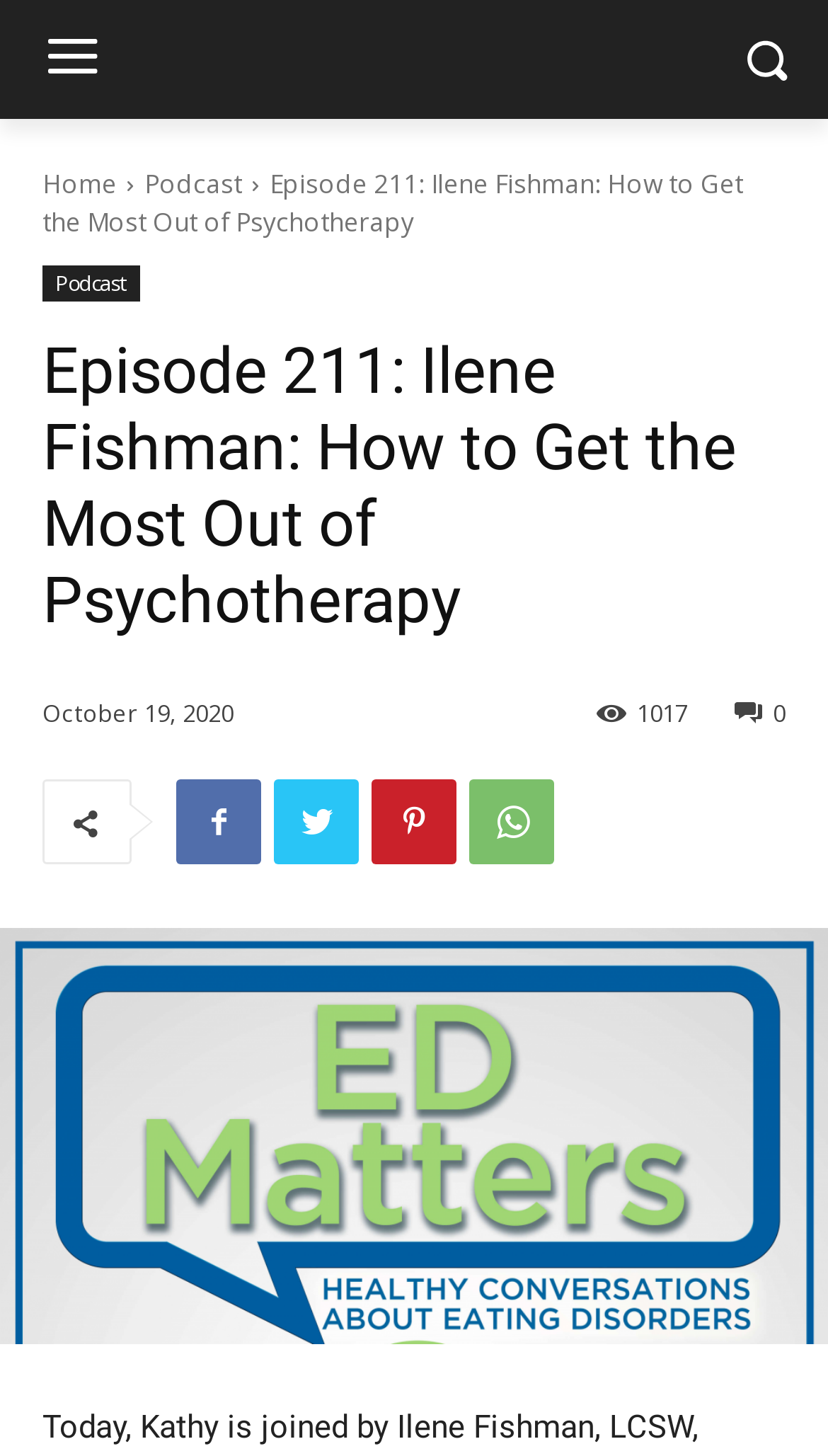What is the category of this episode?
Using the image, answer in one word or phrase.

Eating Disorders Catalogue